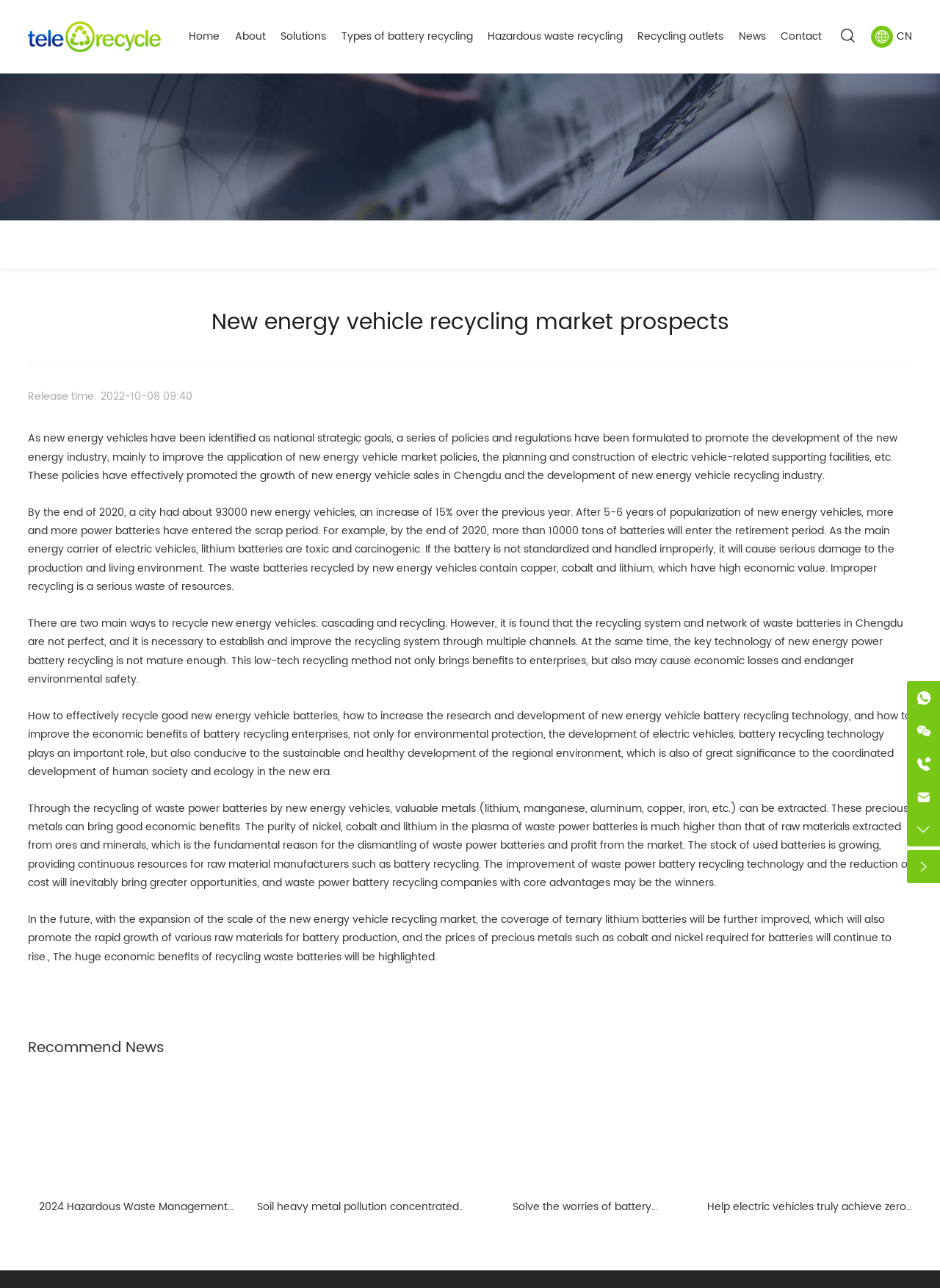What are the two main ways to recycle new energy vehicles?
Provide an in-depth and detailed explanation in response to the question.

According to the webpage, the two main ways to recycle new energy vehicles are cascading and recycling, although the webpage also mentions that the recycling system and network of waste batteries in Chengdu are not perfect.